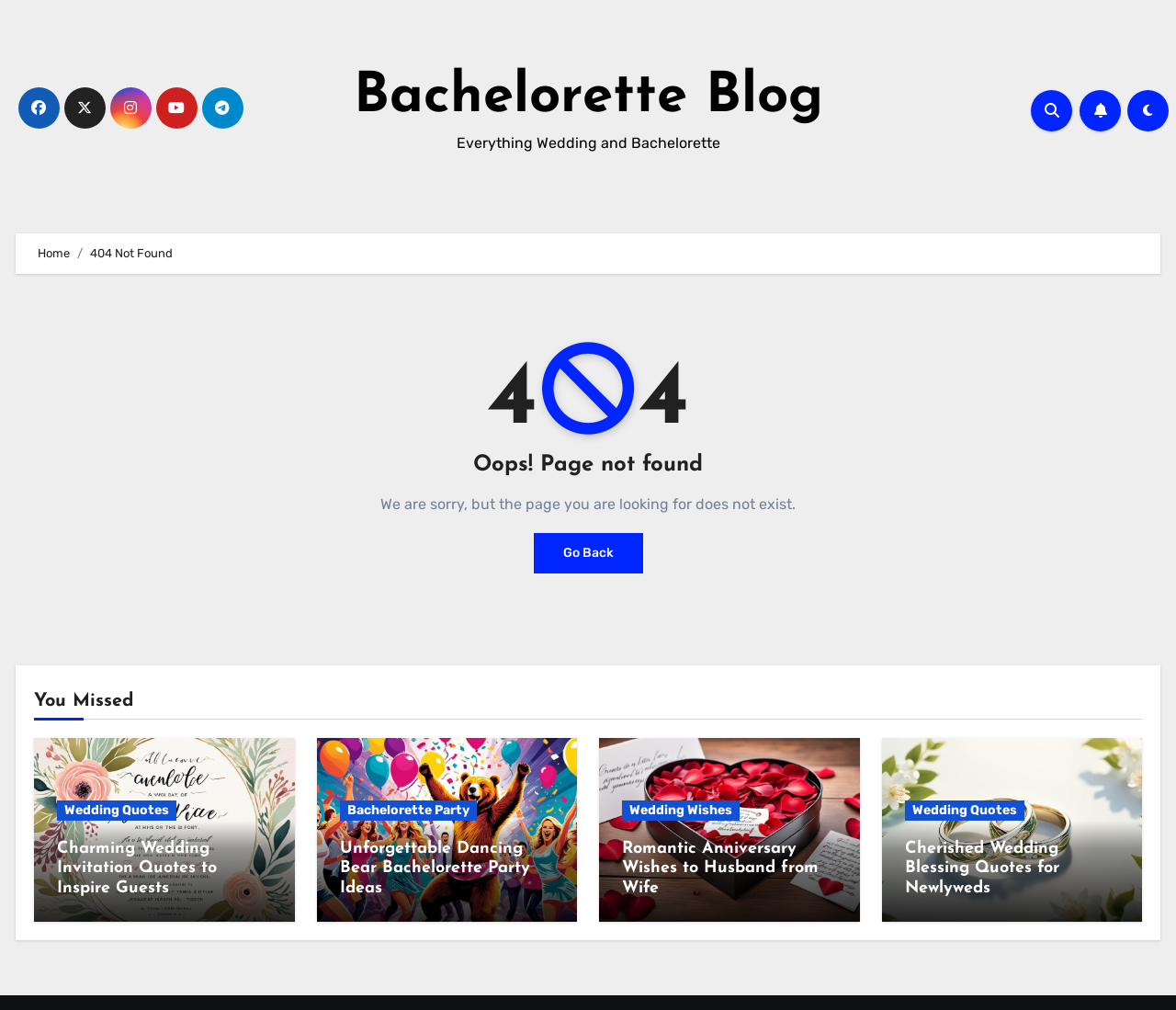Please identify the bounding box coordinates of the area I need to click to accomplish the following instruction: "Read Romantic Anniversary Wishes".

[0.529, 0.831, 0.711, 0.89]